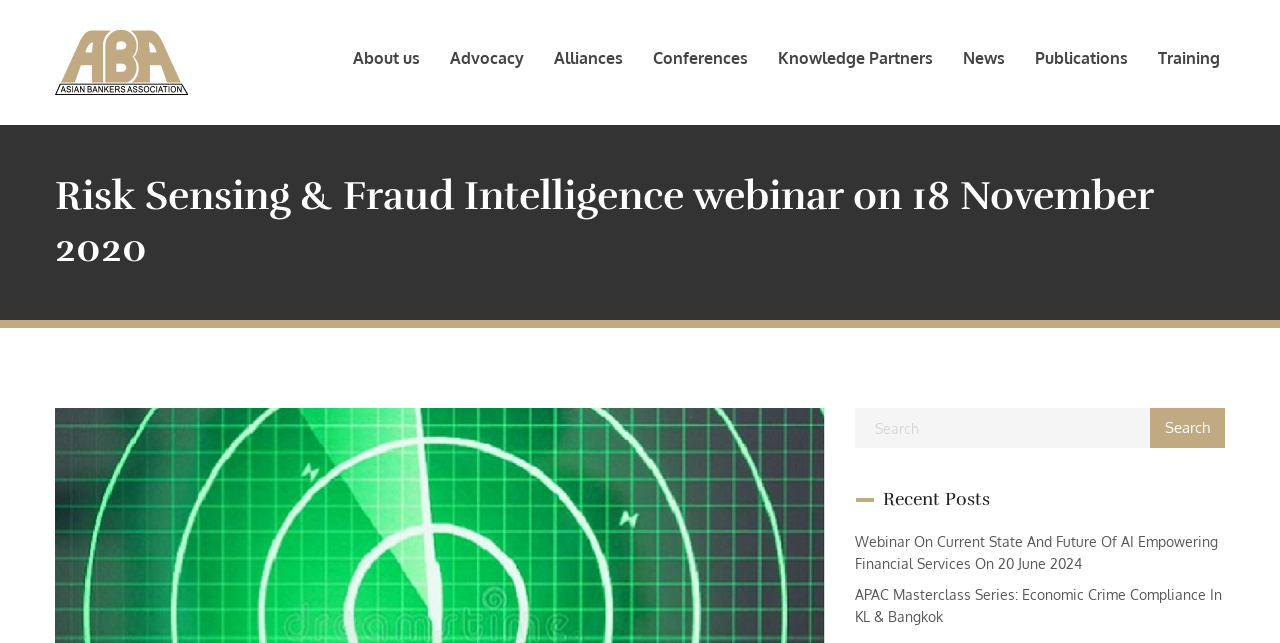Please identify the bounding box coordinates of the clickable area that will allow you to execute the instruction: "go to about us page".

[0.272, 0.07, 0.332, 0.11]